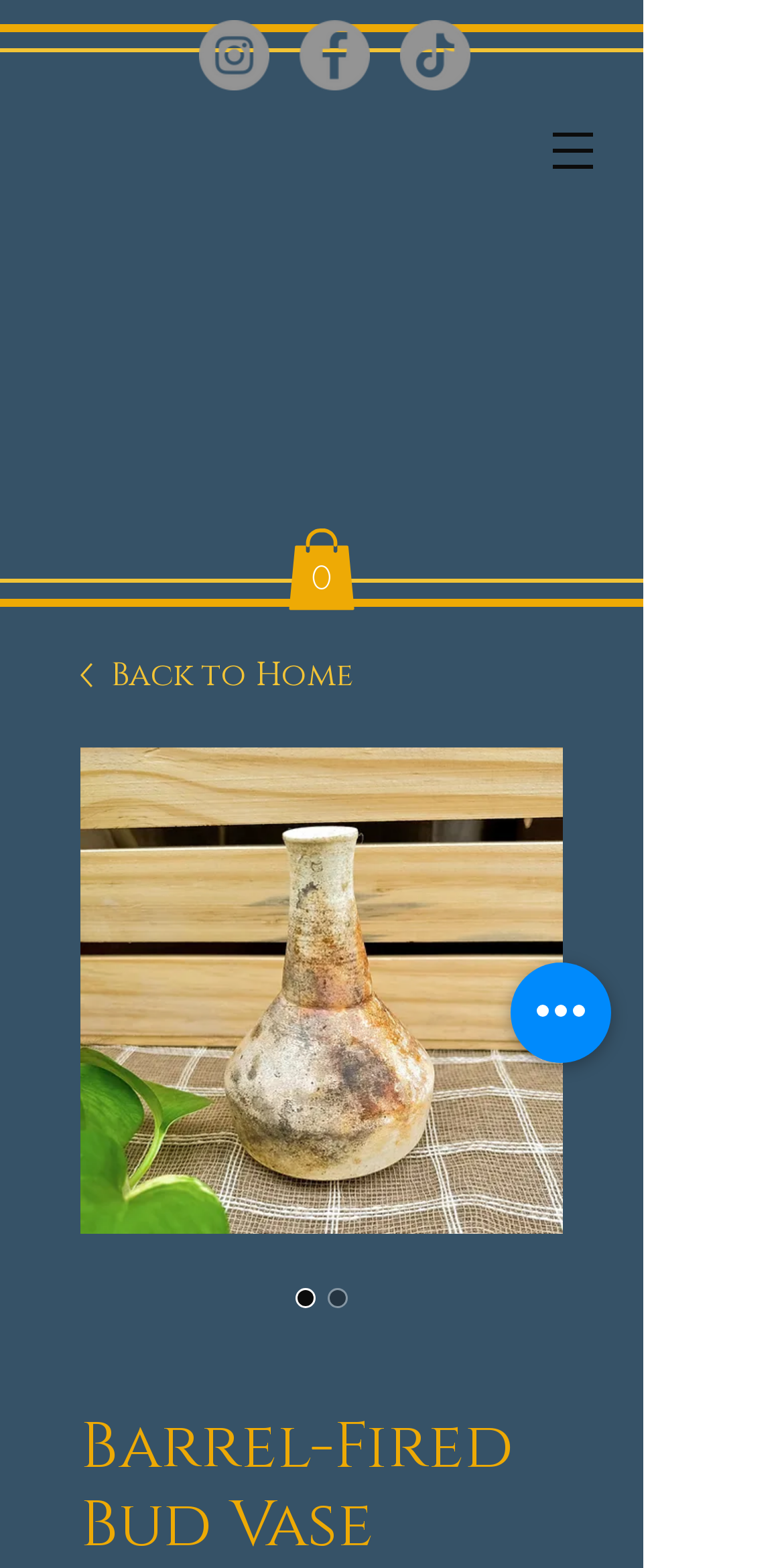What is the purpose of the 'Quick actions' button?
Using the image, give a concise answer in the form of a single word or short phrase.

Unknown